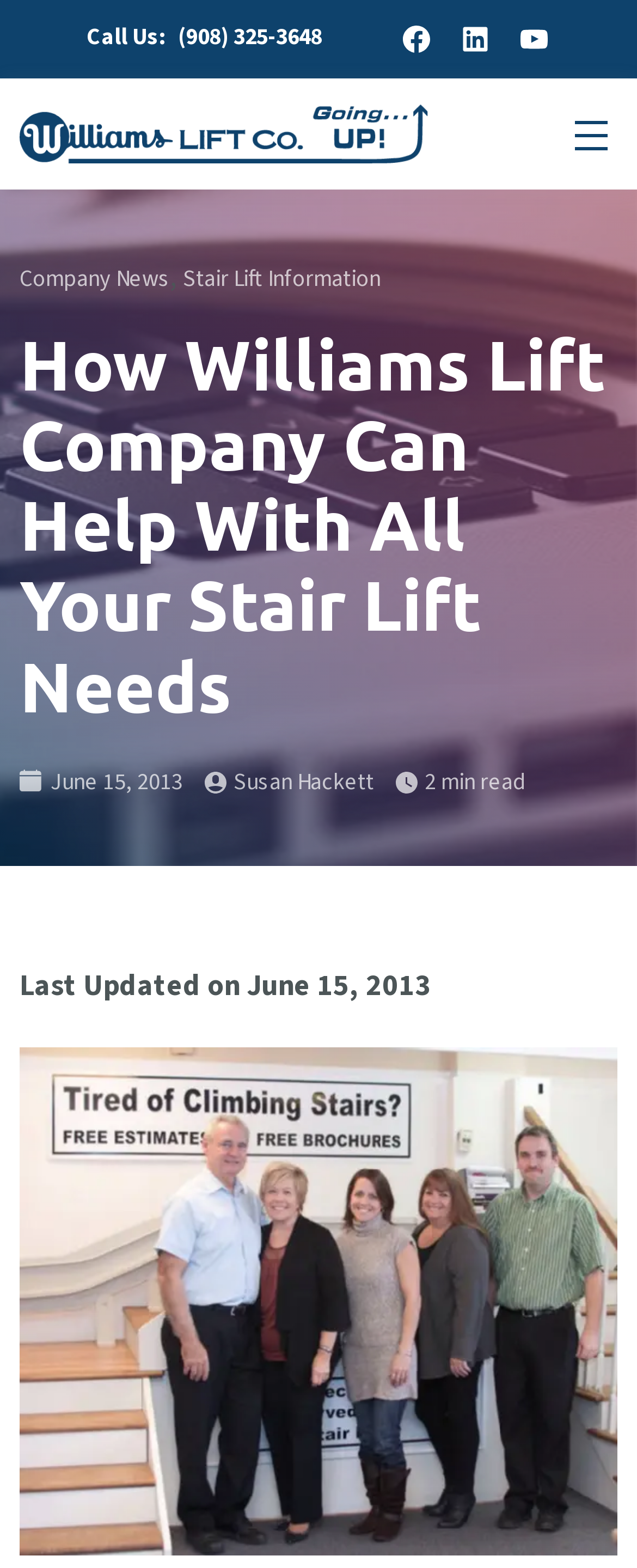What is the date of the last update?
Please provide a comprehensive answer based on the contents of the image.

I found the last update date by looking at the section below the main heading, where it says 'Last Updated on June 15, 2013'.